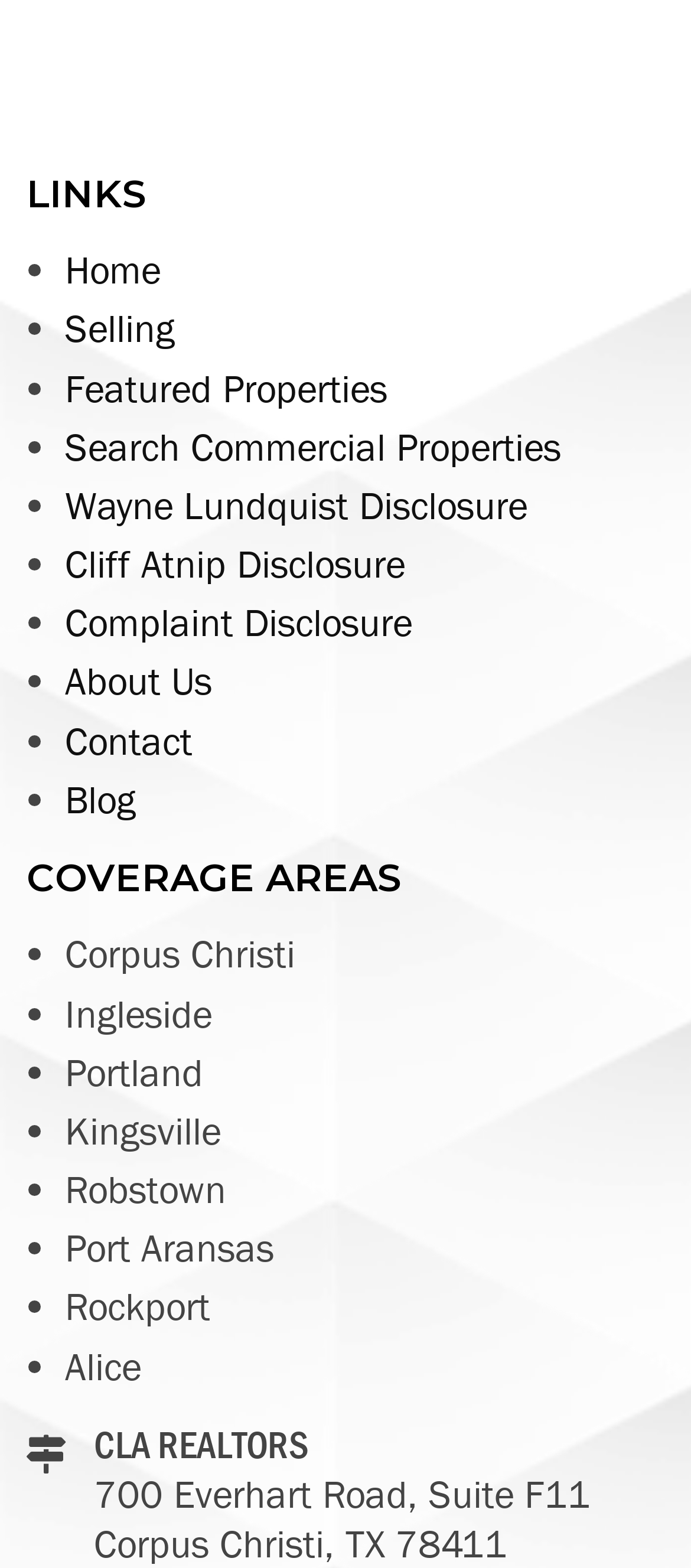Identify the bounding box coordinates for the region of the element that should be clicked to carry out the instruction: "Read about Wayne Lundquist Disclosure". The bounding box coordinates should be four float numbers between 0 and 1, i.e., [left, top, right, bottom].

[0.094, 0.307, 0.763, 0.339]